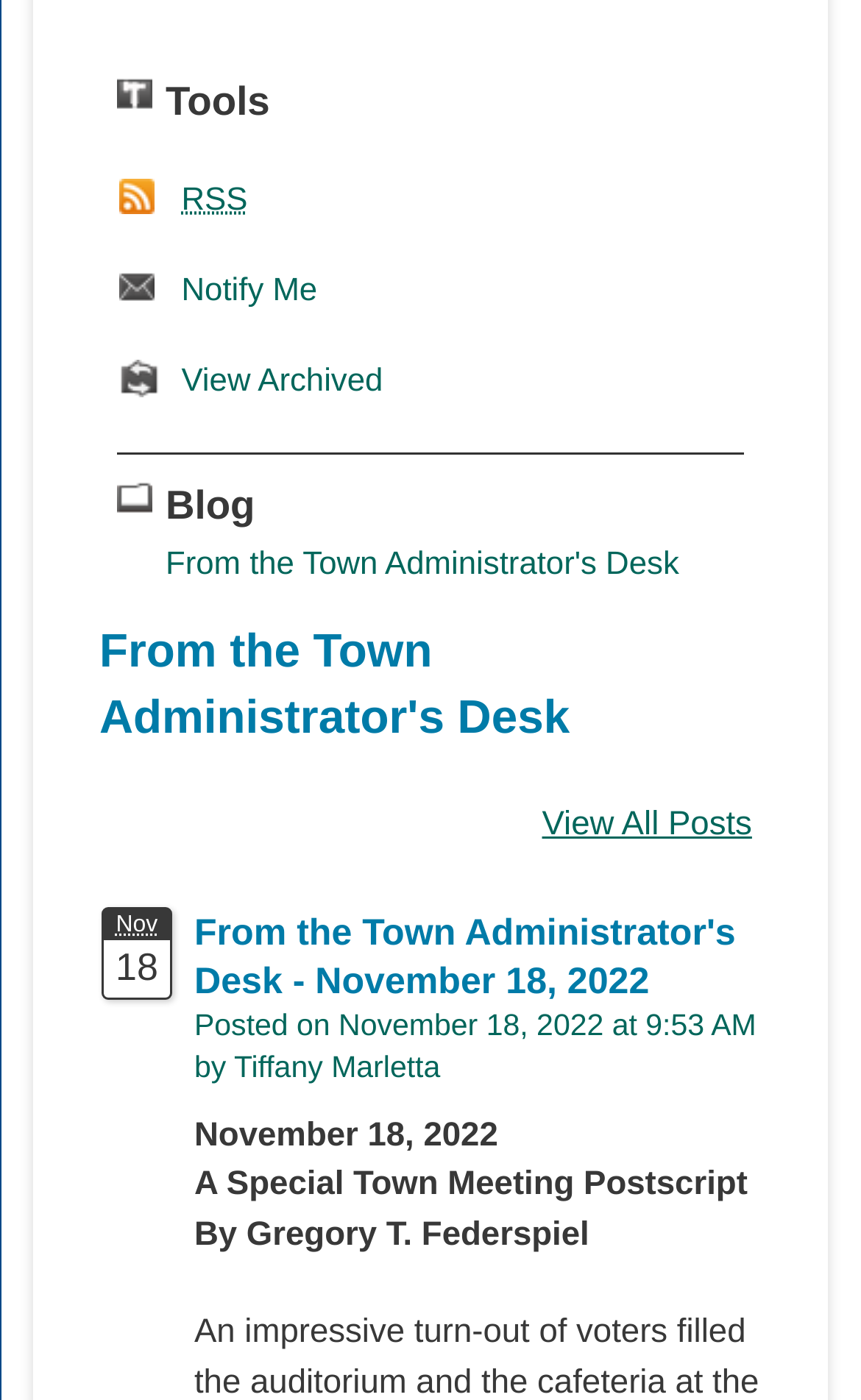Answer briefly with one word or phrase:
How many links are there in the Tools section?

3